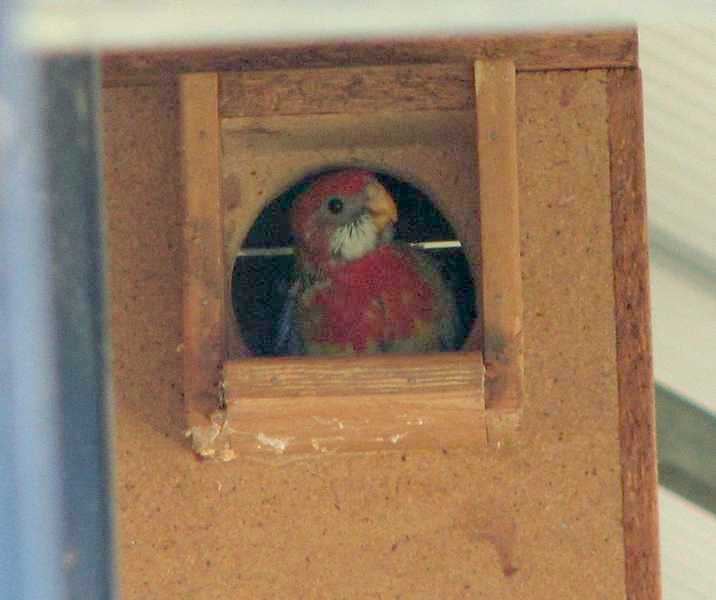What is the shape of the nesting box entrance?
Give a single word or phrase answer based on the content of the image.

Circular